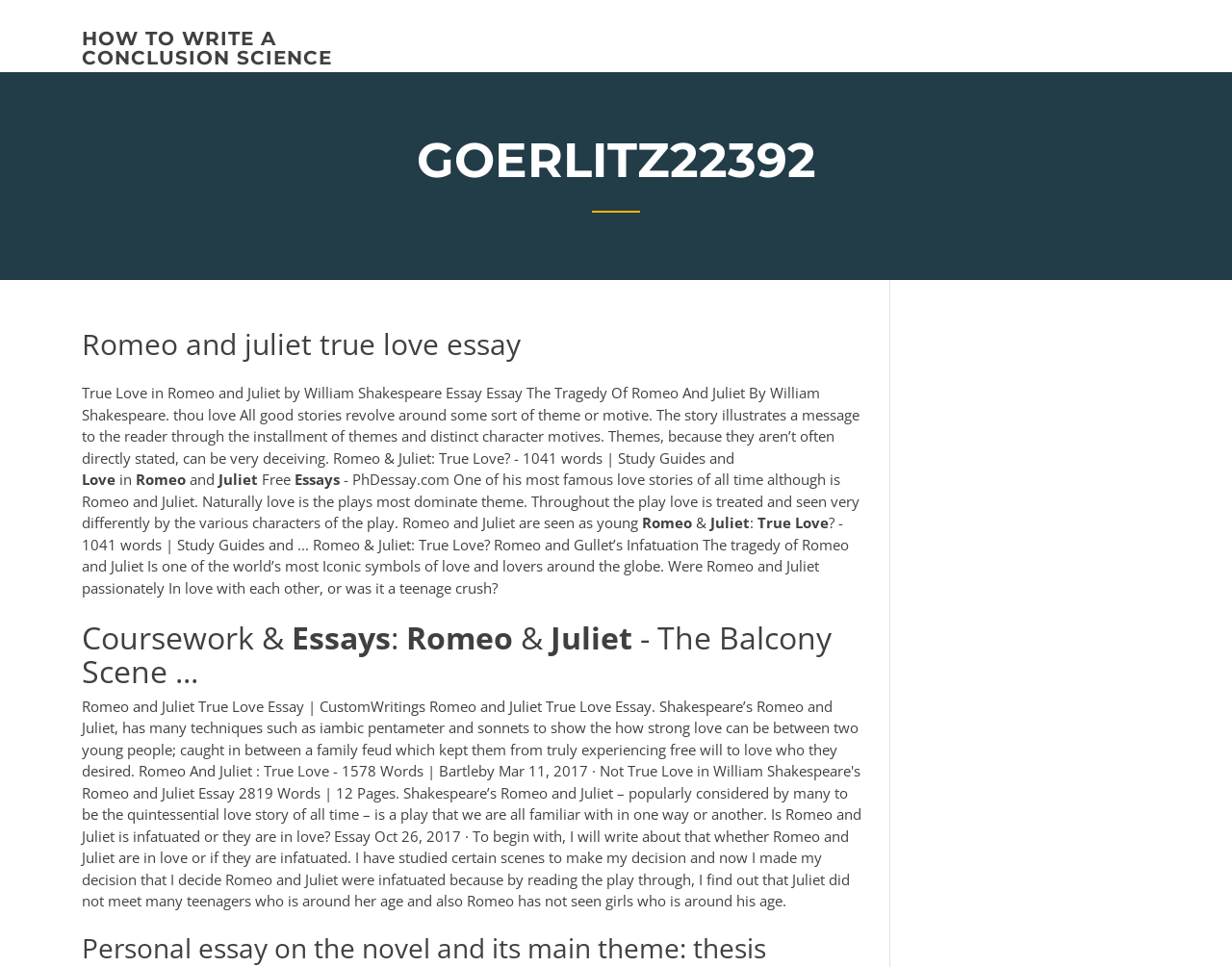Give an in-depth explanation of the webpage layout and content.

The webpage appears to be an essay or article about Romeo and Juliet, focusing on the theme of true love. At the top, there is a link titled "HOW TO WRITE A CONCLUSION SCIENCE" positioned near the left edge of the page. Below this link, a prominent heading "GOERLITZ22392" spans most of the page's width. 

Underneath this heading, a subheading "Romeo and juliet true love essay" is centered. Following this subheading, a block of text discusses the theme of true love in Romeo and Juliet, written by William Shakespeare. This text is positioned near the top-left corner of the page and takes up a significant portion of the page's width.

To the right of this text, there are three small, horizontally aligned texts: "Free", "Essays", and a dash. Below these texts, another block of text continues the discussion on Romeo and Juliet, focusing on the characters' perceptions of love. This text is positioned near the center of the page and spans most of the page's width.

Further down, there is a title "Romeo & Juliet: True Love?" followed by a brief summary or excerpt from an essay. This title and summary are positioned near the center of the page. Finally, at the bottom, there is a heading "Coursework & Essays: Romeo & Juliet - The Balcony Scene..." which spans most of the page's width.